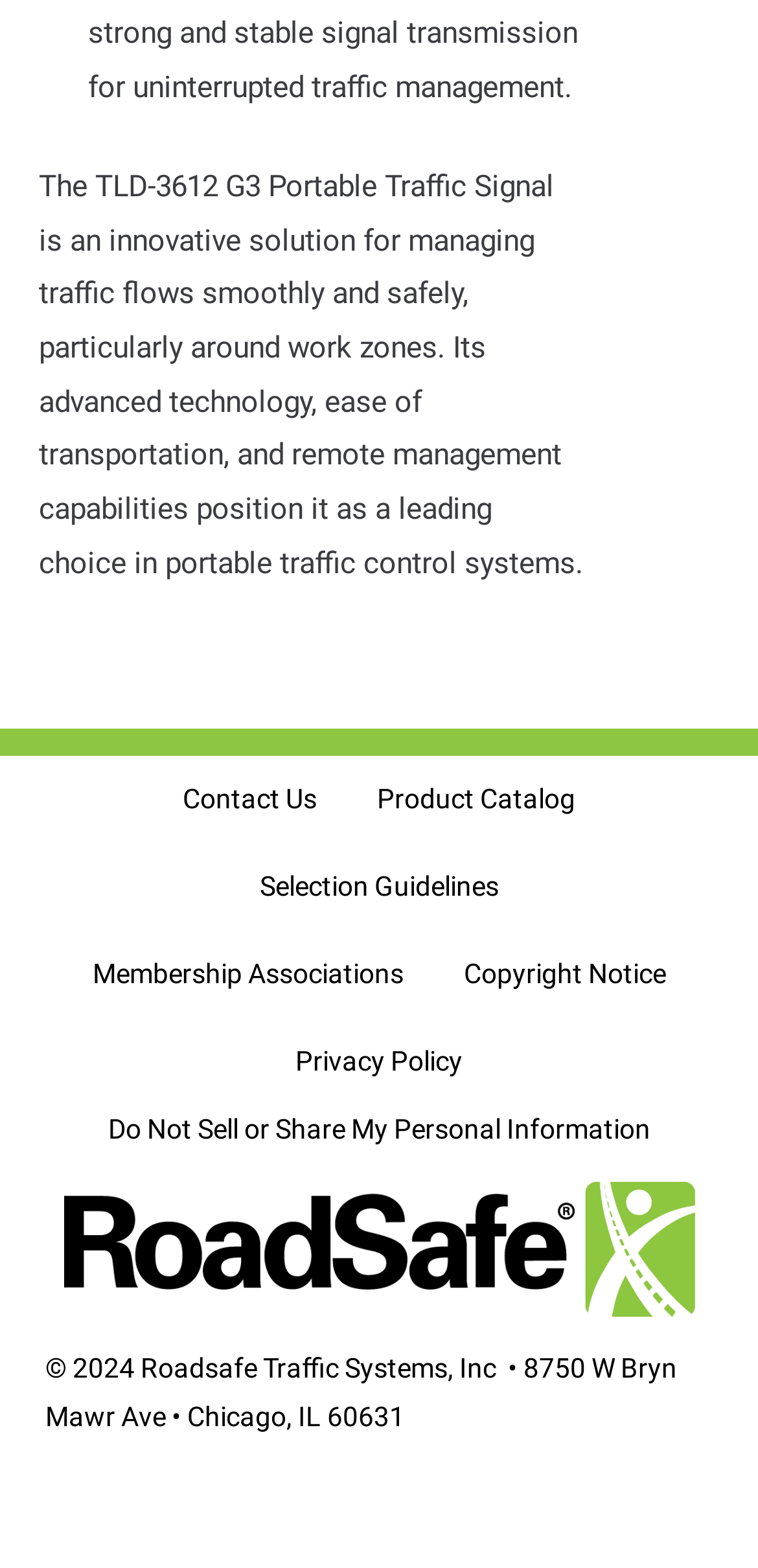Extract the bounding box coordinates of the UI element described: "Privacy Policy". Provide the coordinates in the format [left, top, right, bottom] with values ranging from 0 to 1.

[0.35, 0.649, 0.65, 0.705]